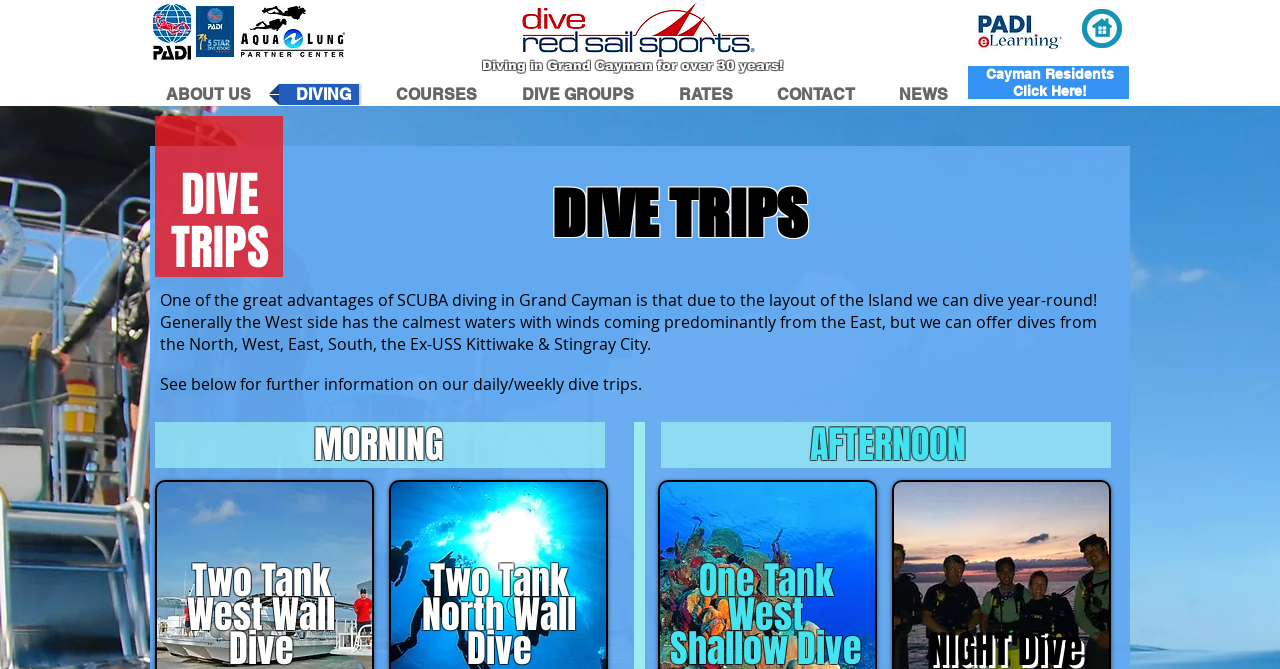Identify the bounding box coordinates for the element you need to click to achieve the following task: "Click on the DIVE TRIPS heading". Provide the bounding box coordinates as four float numbers between 0 and 1, in the form [left, top, right, bottom].

[0.109, 0.253, 0.234, 0.41]